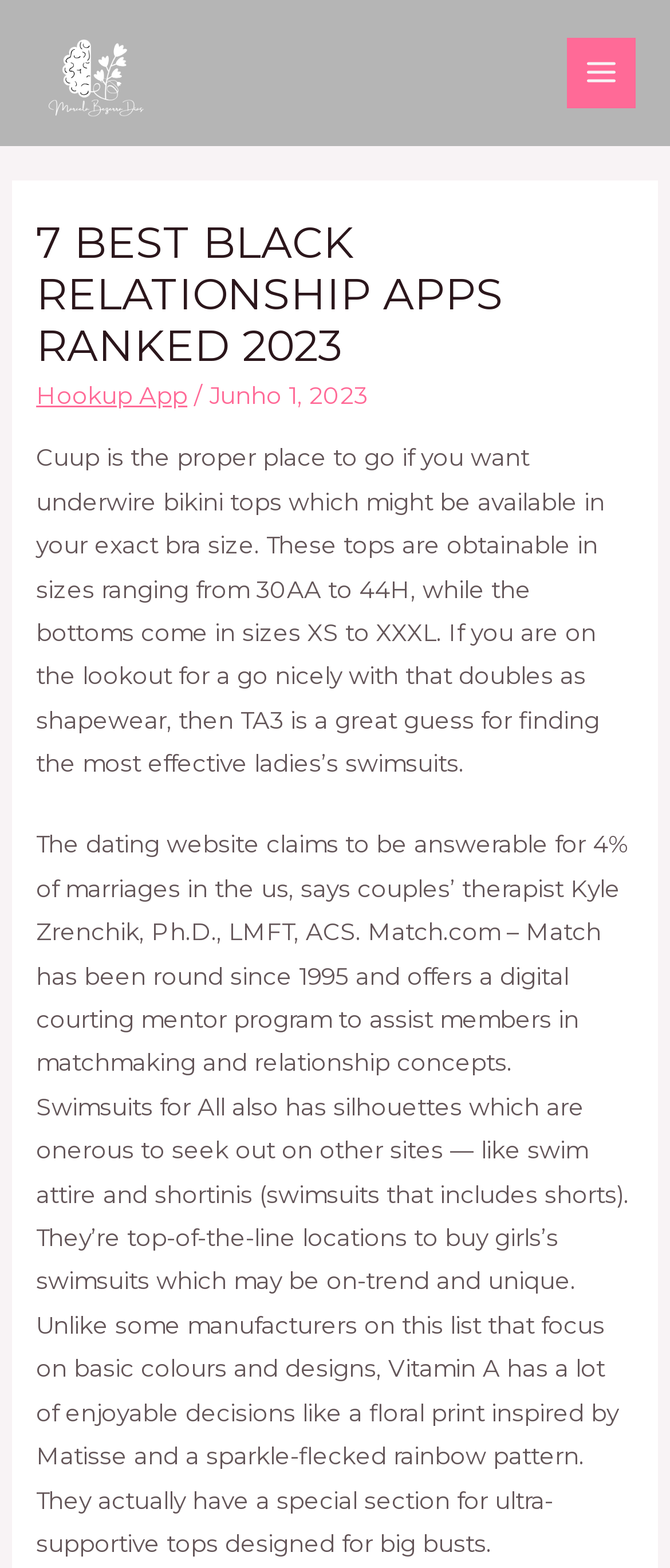What is the purpose of TA3?
Give a one-word or short-phrase answer derived from the screenshot.

Finding shapewear